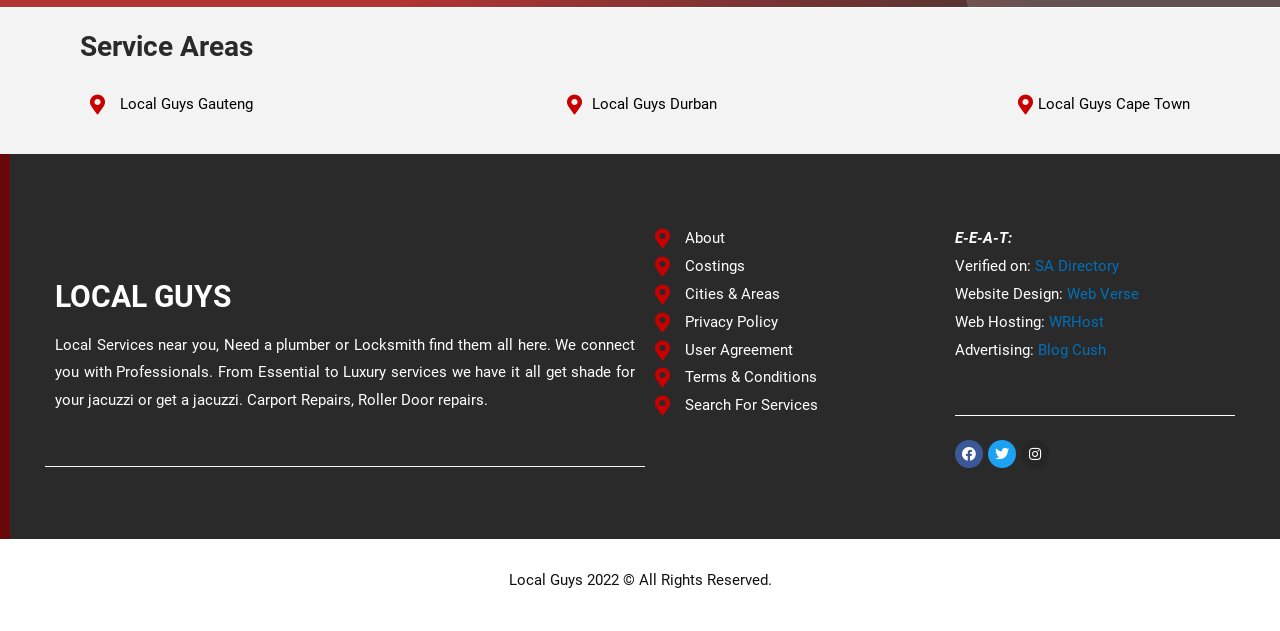What is the name of the company that designed the website?
Examine the webpage screenshot and provide an in-depth answer to the question.

The StaticText element with the text 'Website Design:' is followed by a link element with the text 'Web Verse', which suggests that Web Verse is the company that designed the website.